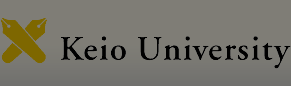Give a one-word or short phrase answer to this question: 
What do the two stylized pen icons symbolize?

Knowledge and education